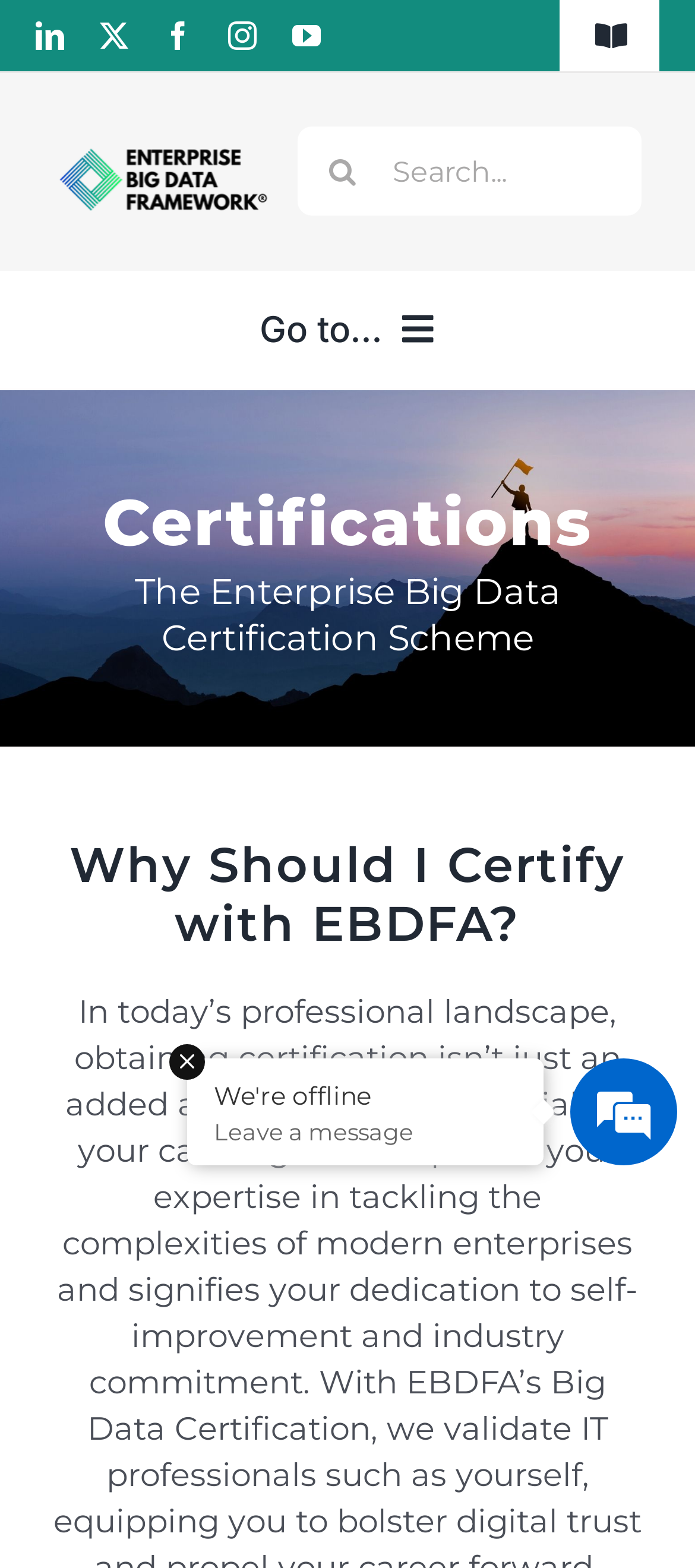Please determine the bounding box coordinates of the section I need to click to accomplish this instruction: "Open ABOUT US submenu".

[0.833, 0.248, 1.0, 0.31]